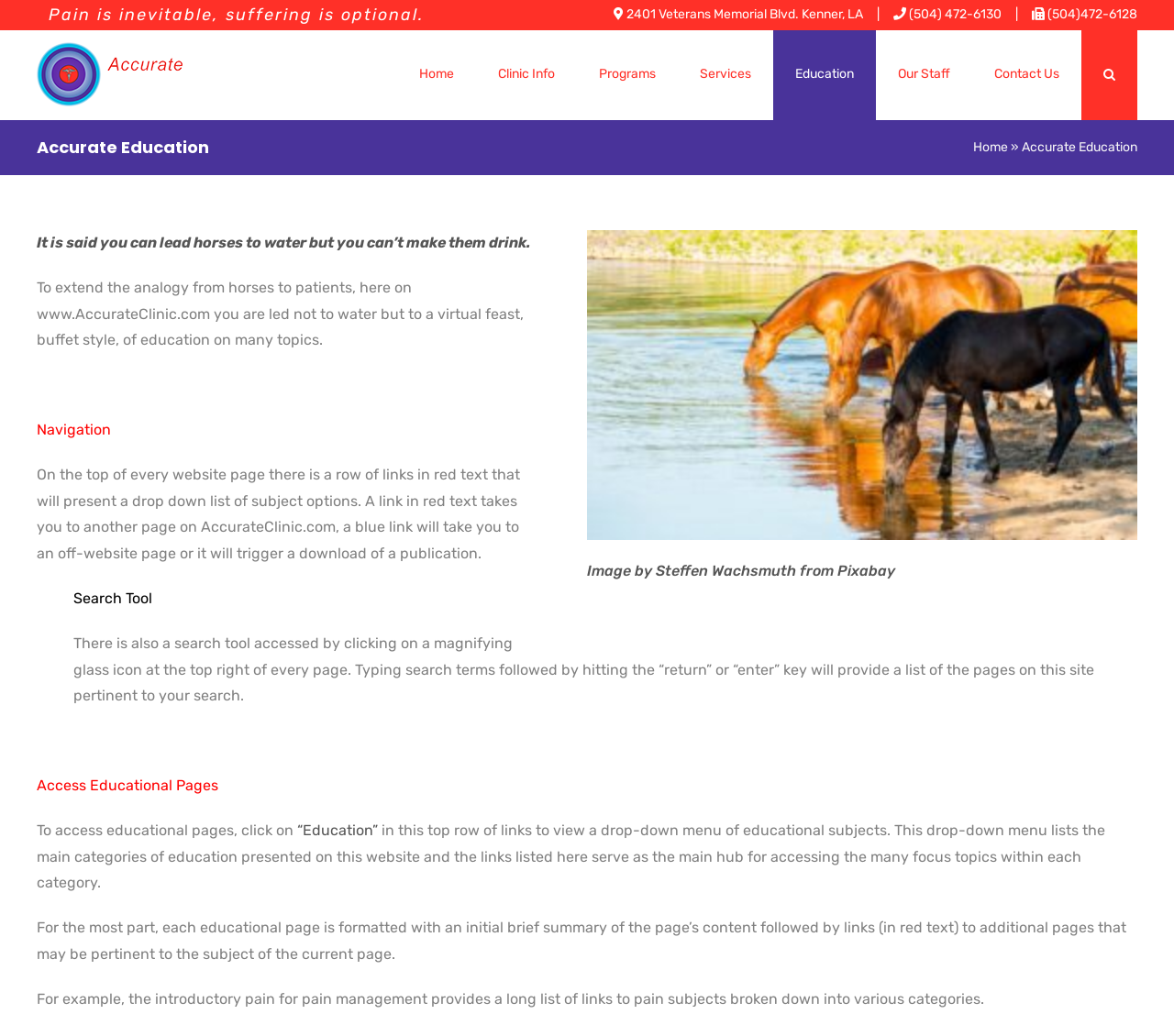Please find the bounding box coordinates for the clickable element needed to perform this instruction: "Click on the 'Home' link".

[0.338, 0.027, 0.405, 0.116]